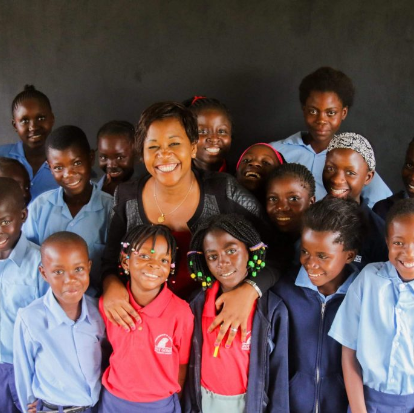Give a detailed account of what is happening in the image.

In this vibrant image, a joyful Zambian teacher stands at the center, surrounded by a lively group of students, all wearing their school uniforms. The warm smiles and playful expressions of the children radiate a sense of community and happiness. The teacher, dressed in a casual outfit, exudes positivity and connection as she embraces her students, who appear eager and engaged. This scene captures the essence of local education efforts, highlighting the importance of nurturing relationships between educators and learners in fostering a supportive learning environment. The background is simple, ensuring that the focus remains on the cheerful interaction among the teacher and her class, celebrating the joy of learning together.